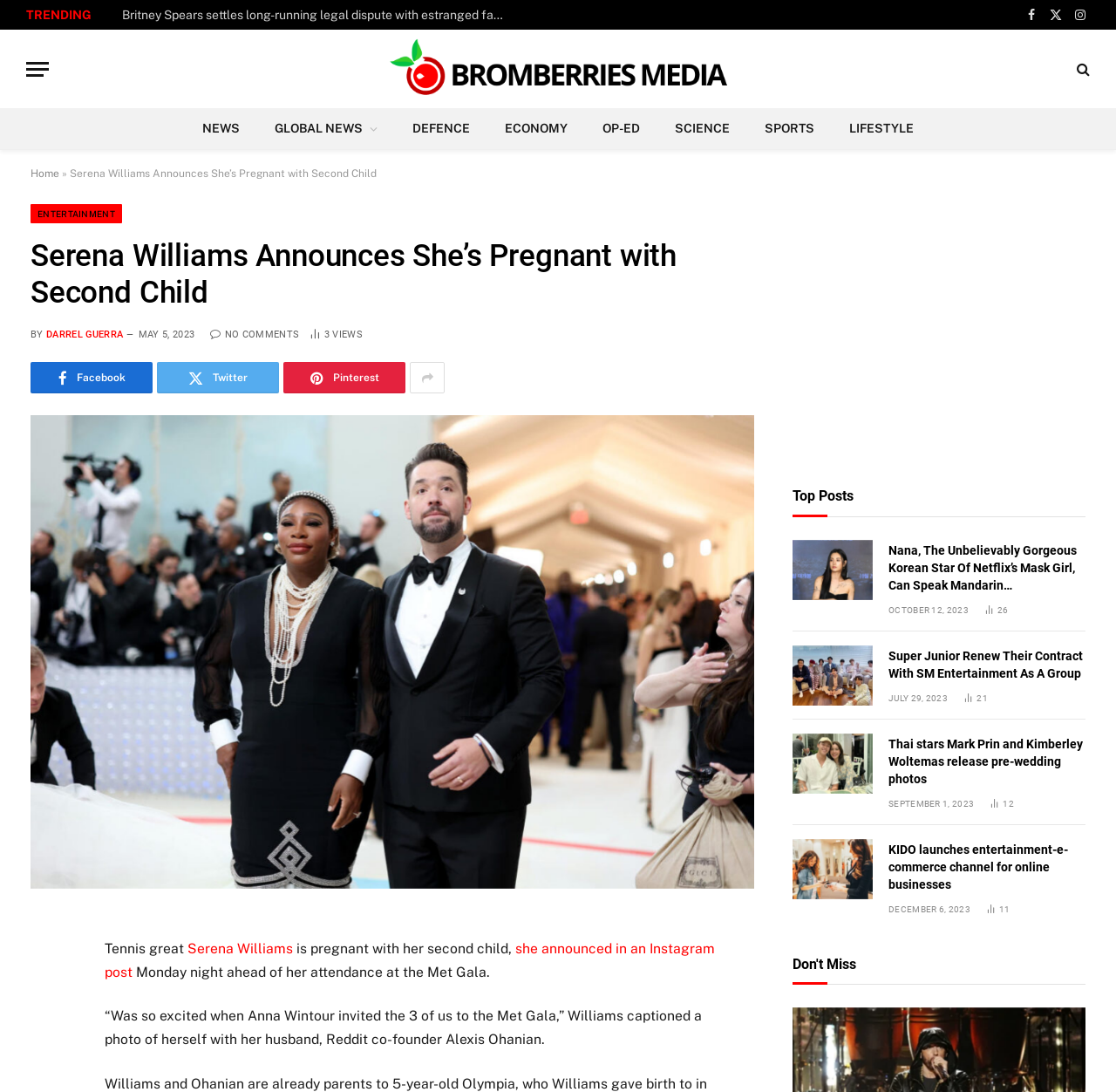Create a detailed narrative of the webpage’s visual and textual elements.

This webpage is about Serena Williams announcing her second pregnancy. At the top, there is a menu button and a "TRENDING" label. Below that, there are social media links, including Facebook, Twitter, and Instagram, aligned to the right side of the page. 

To the left of the social media links, there is a "Bromberries Media" logo with a link to the website. Below the logo, there are several links to different news categories, such as "NEWS", "GLOBAL NEWS", "DEFENCE", "ECONOMY", "OP-ED", "SCIENCE", "SPORTS", and "LIFESTYLE". 

The main article is titled "Serena Williams Announces She’s Pregnant with Second Child" and has a heading with the same title. The article is written by "DARREL GUERRA" and has a timestamp of "MAY 5, 2023". There is a "NO COMMENTS" label and a "3 Article Views" counter below the timestamp. 

The article text describes Serena Williams' pregnancy announcement on Instagram, mentioning her attendance at the Met Gala. There is an image associated with the article, but its content is not described. 

Below the article, there are social media sharing links, including Facebook, Twitter, and Pinterest. 

On the right side of the page, there is a section titled "Top Posts" with three articles. Each article has a title, a timestamp, and an "Article Views" counter. The articles are about various entertainment news, including a Korean star's language skills, a K-pop group's contract renewal, and Thai stars' pre-wedding photos. 

At the bottom of the page, there is a "Demo" link with an associated image, and a "Don't Miss" section with no further content described.